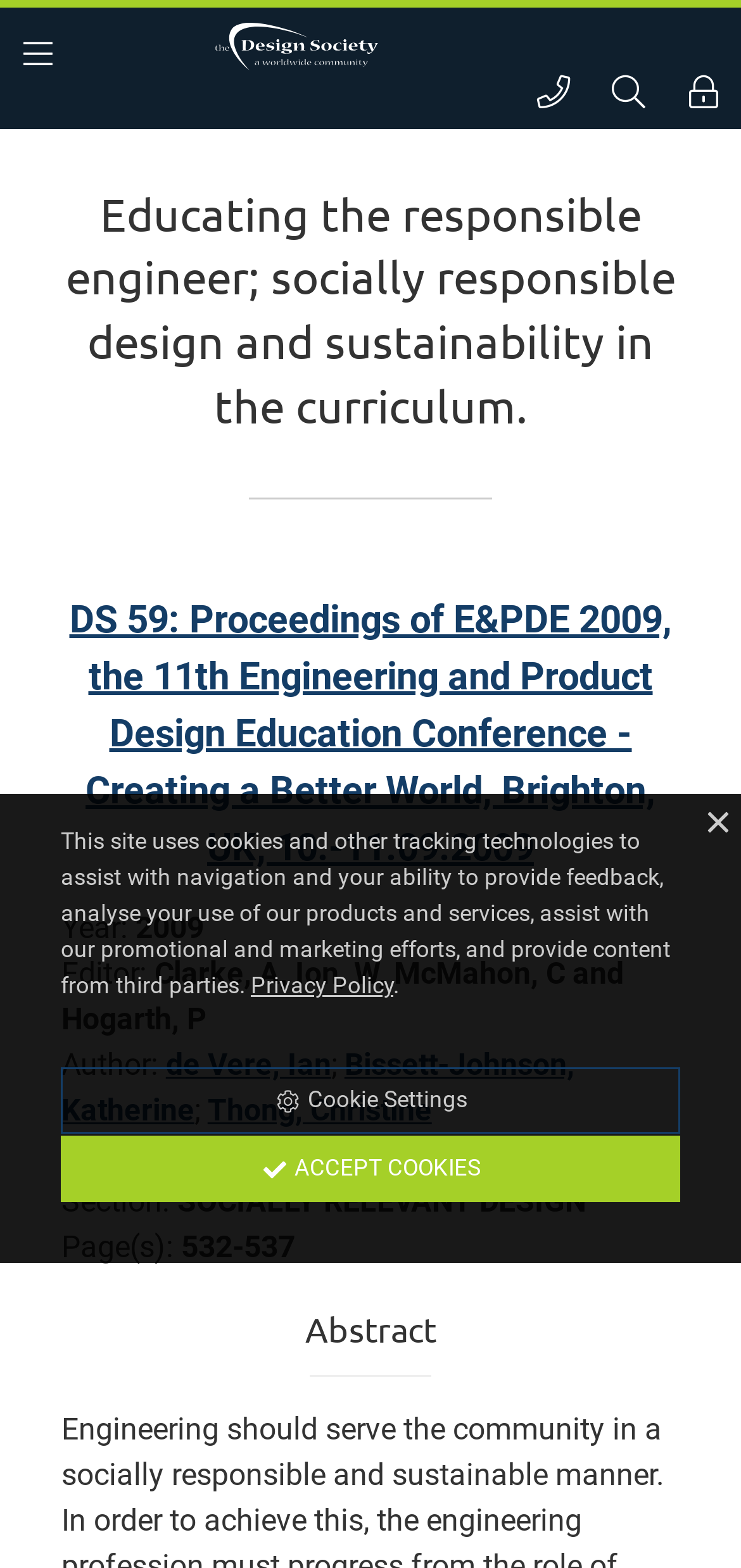Please answer the following query using a single word or phrase: 
What is the section of the paper?

SOCIALLY RELEVANT DESIGN